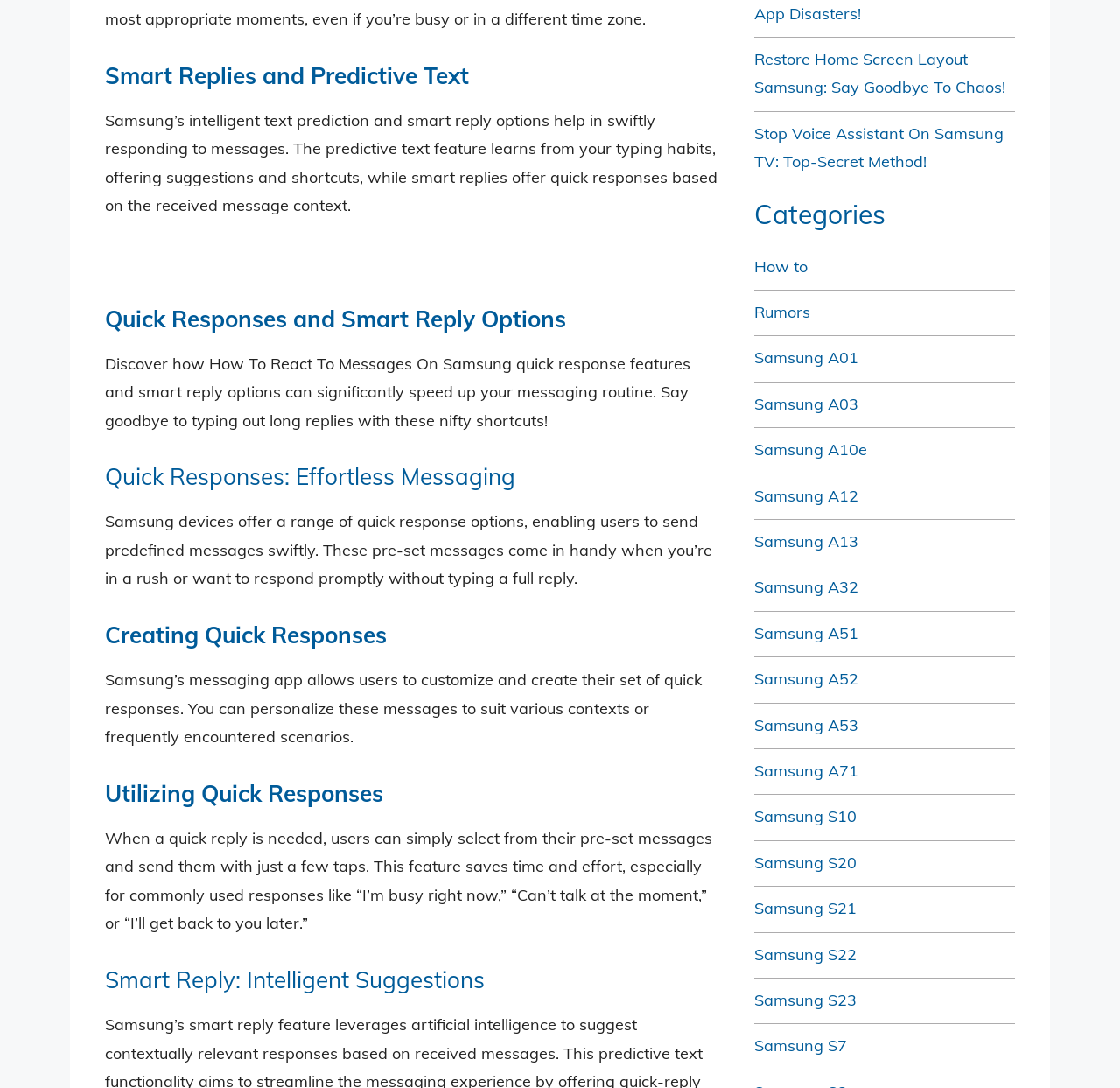Locate the bounding box coordinates of the region to be clicked to comply with the following instruction: "Click on 'Quick Responses and Smart Reply Options' heading". The coordinates must be four float numbers between 0 and 1, in the form [left, top, right, bottom].

[0.094, 0.28, 0.642, 0.305]